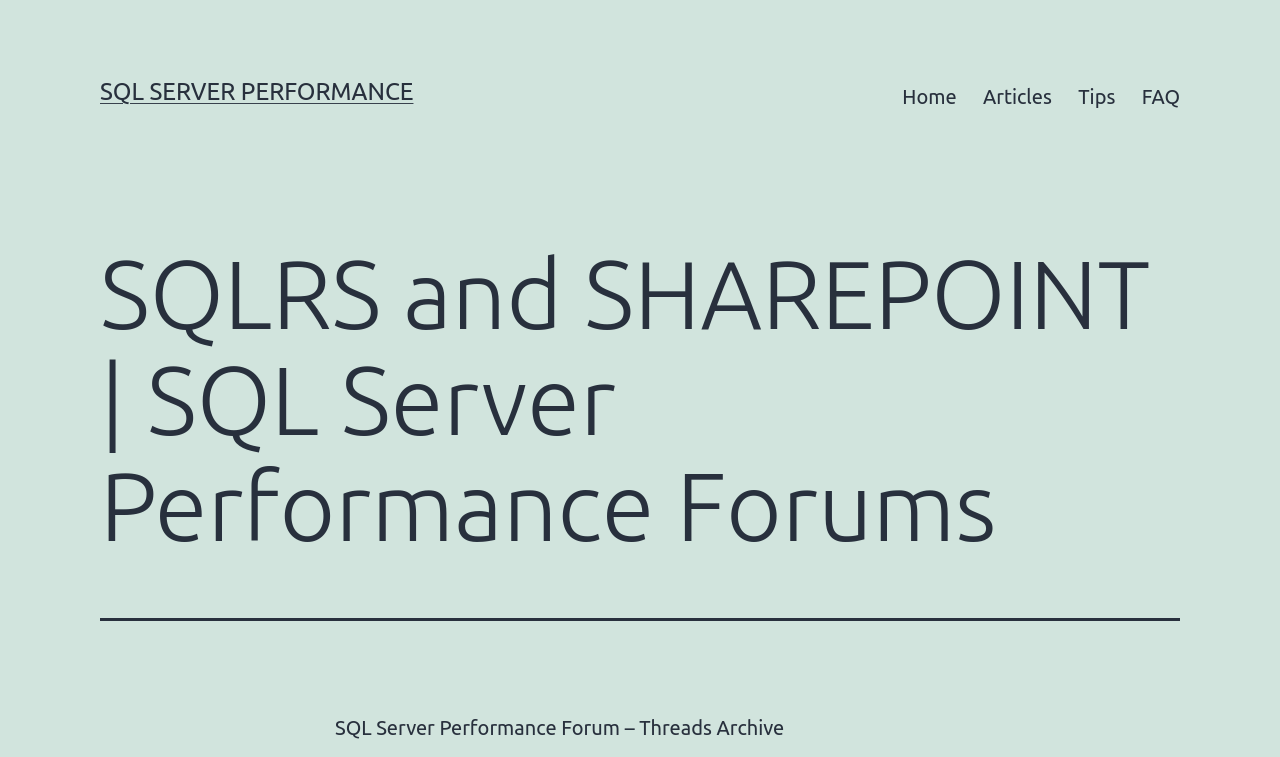What is the purpose of the forum?
Provide a comprehensive and detailed answer to the question.

Based on the heading 'SQLRS and SHAREPOINT | SQL Server Performance Forums' and the static text 'SQL Server Performance Forum – Threads Archive', I infer that the purpose of the forum is to discuss SQL Server Performance-related topics.